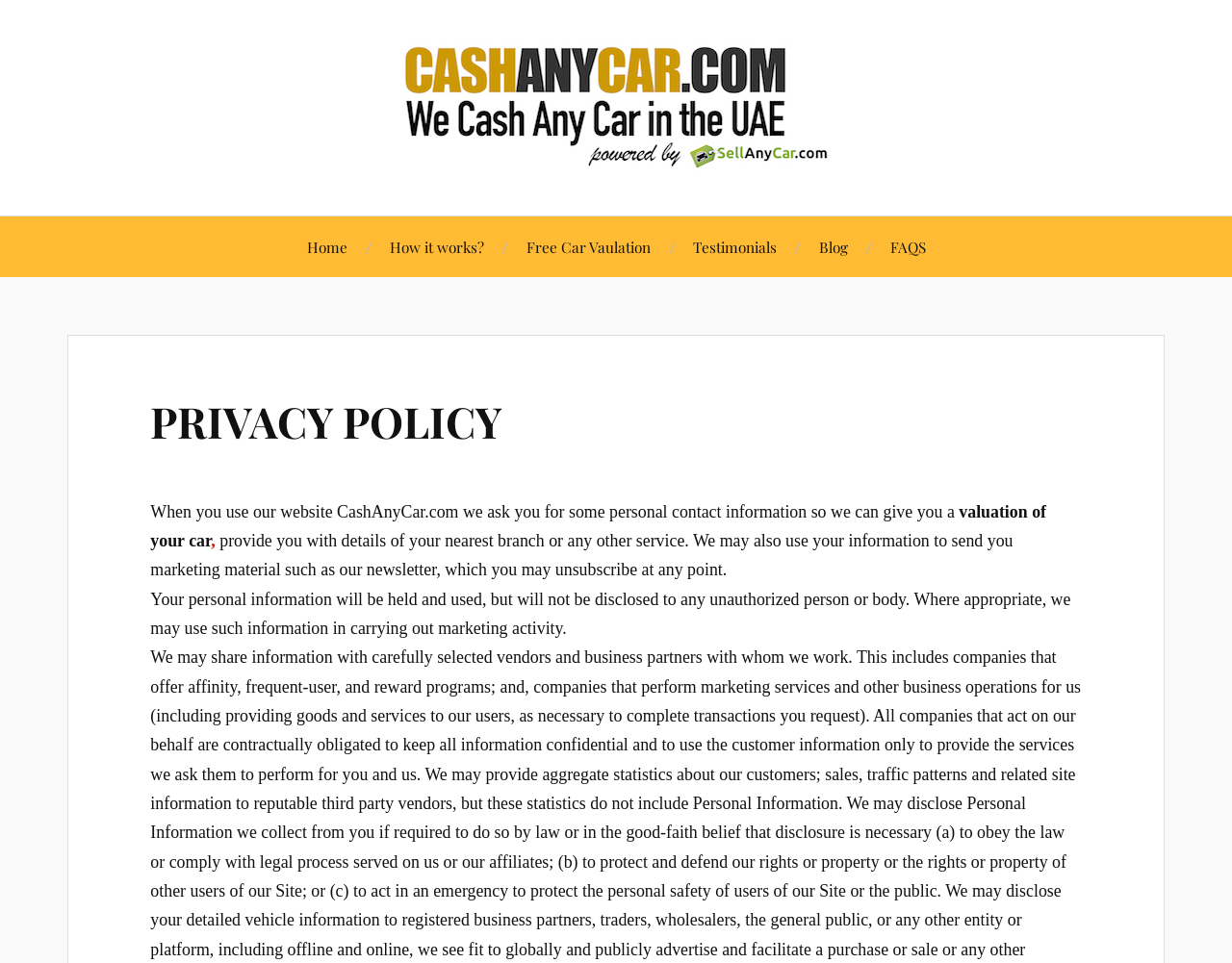What is the website's potential use of personal information?
Please use the image to provide a one-word or short phrase answer.

Marketing material